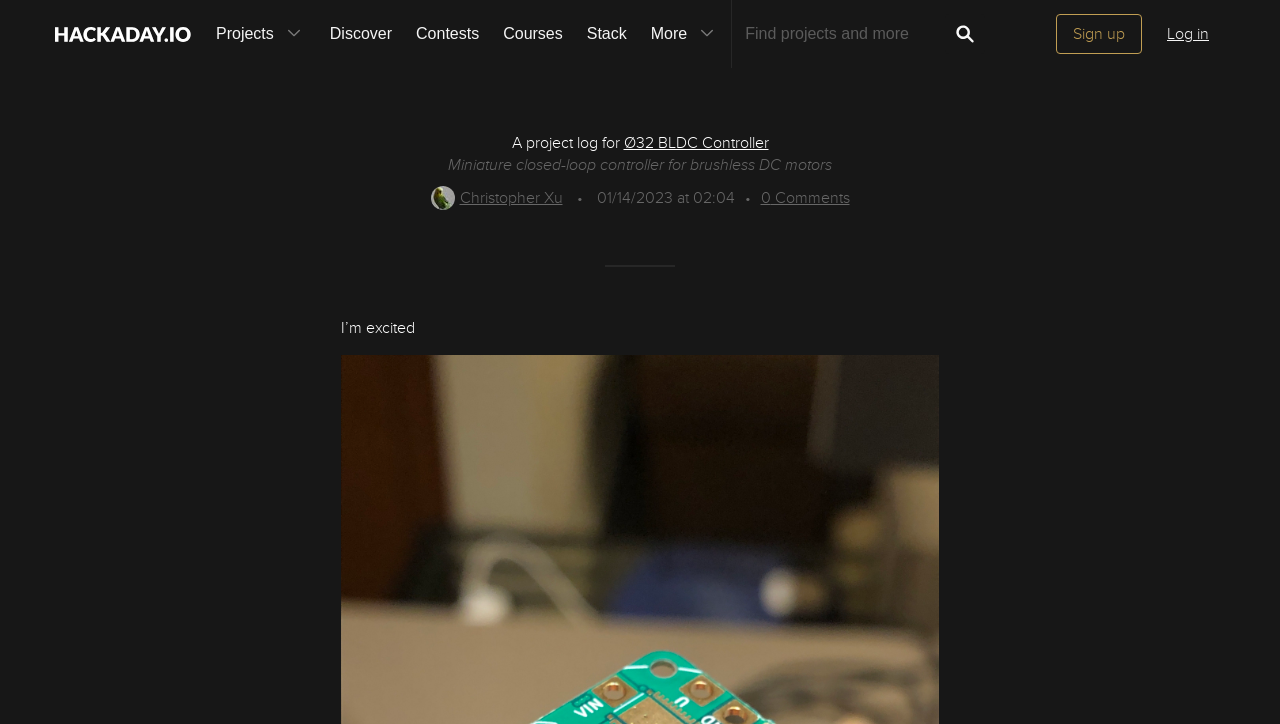Find the bounding box coordinates of the clickable area required to complete the following action: "Sign up for a new account".

[0.825, 0.019, 0.892, 0.075]